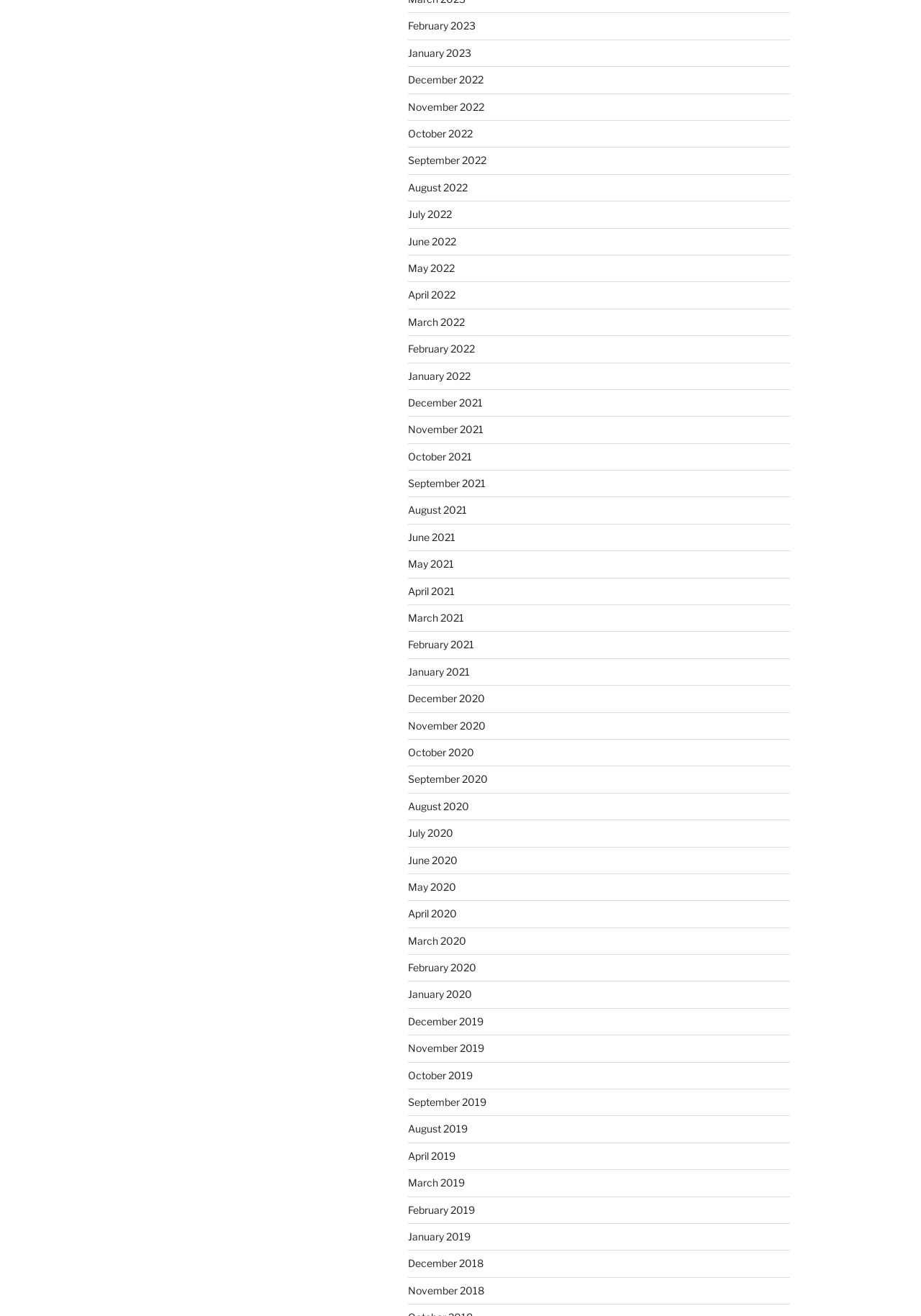What is the purpose of this webpage?
Please craft a detailed and exhaustive response to the question.

Based on the list of links and their organization, I can infer that the purpose of this webpage is to serve as an archive or repository of news articles or blog posts from different time periods. The webpage may be used to access historical content or to track changes over time.